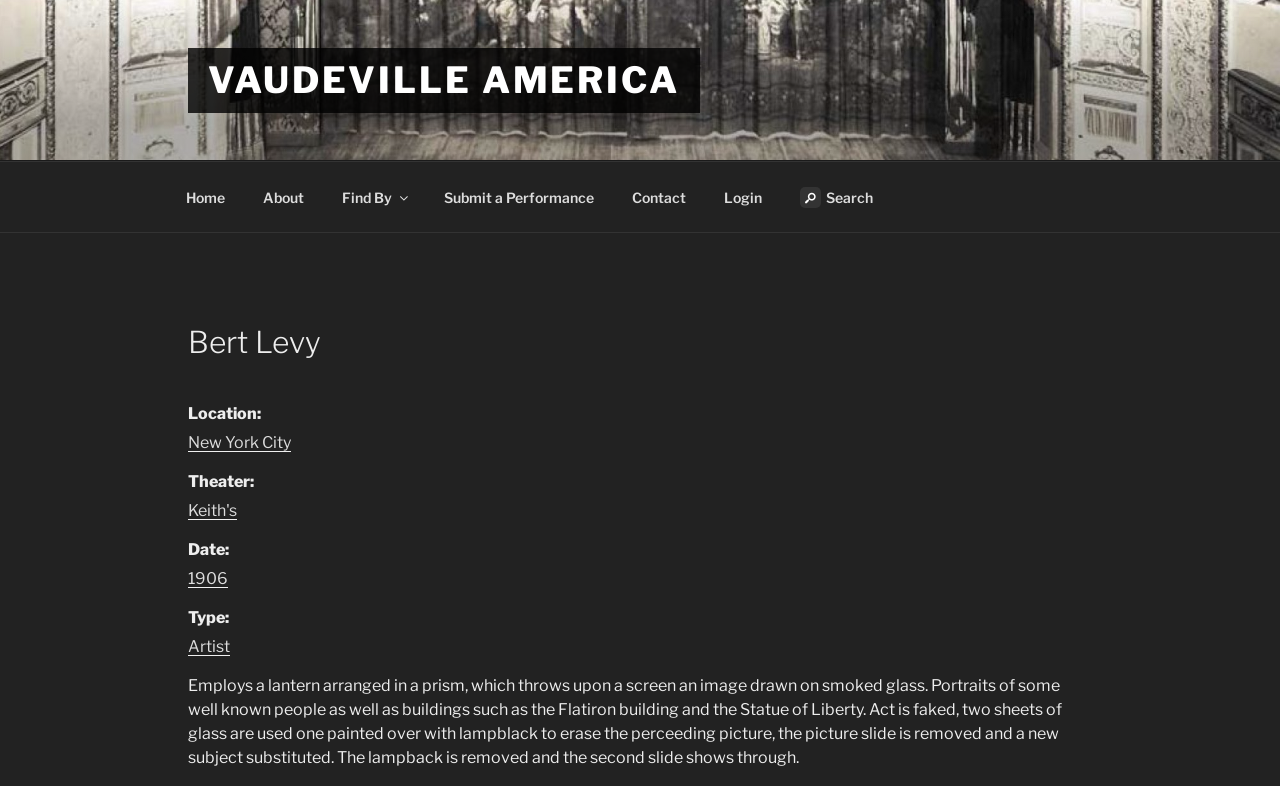Please determine the bounding box coordinates for the element that should be clicked to follow these instructions: "Search using the search icon".

[0.611, 0.219, 0.696, 0.282]